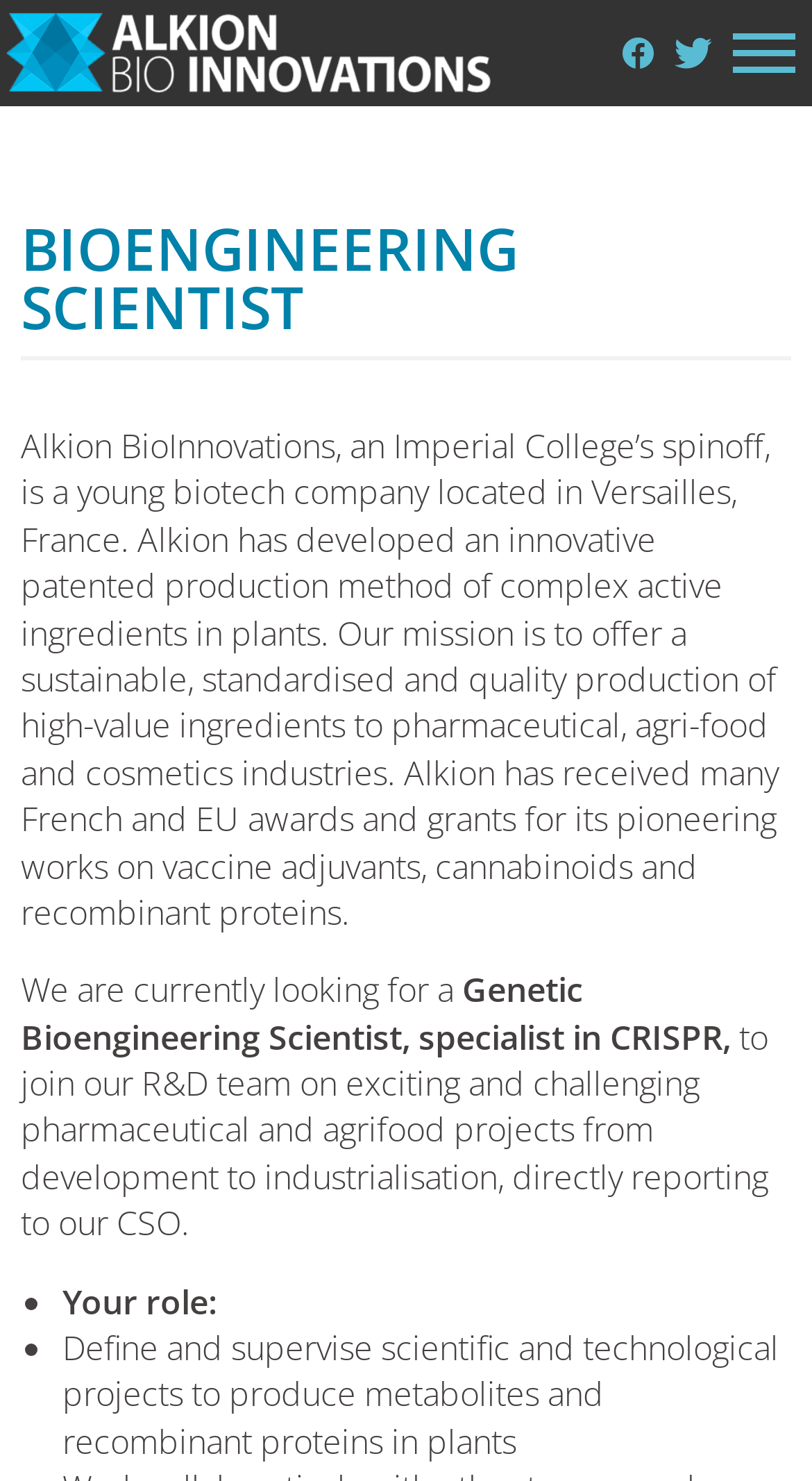What social media platforms are linked?
Give a detailed explanation using the information visible in the image.

The social media platforms linked can be found in the link elements with the text ' Facebook' and ' Twitter'